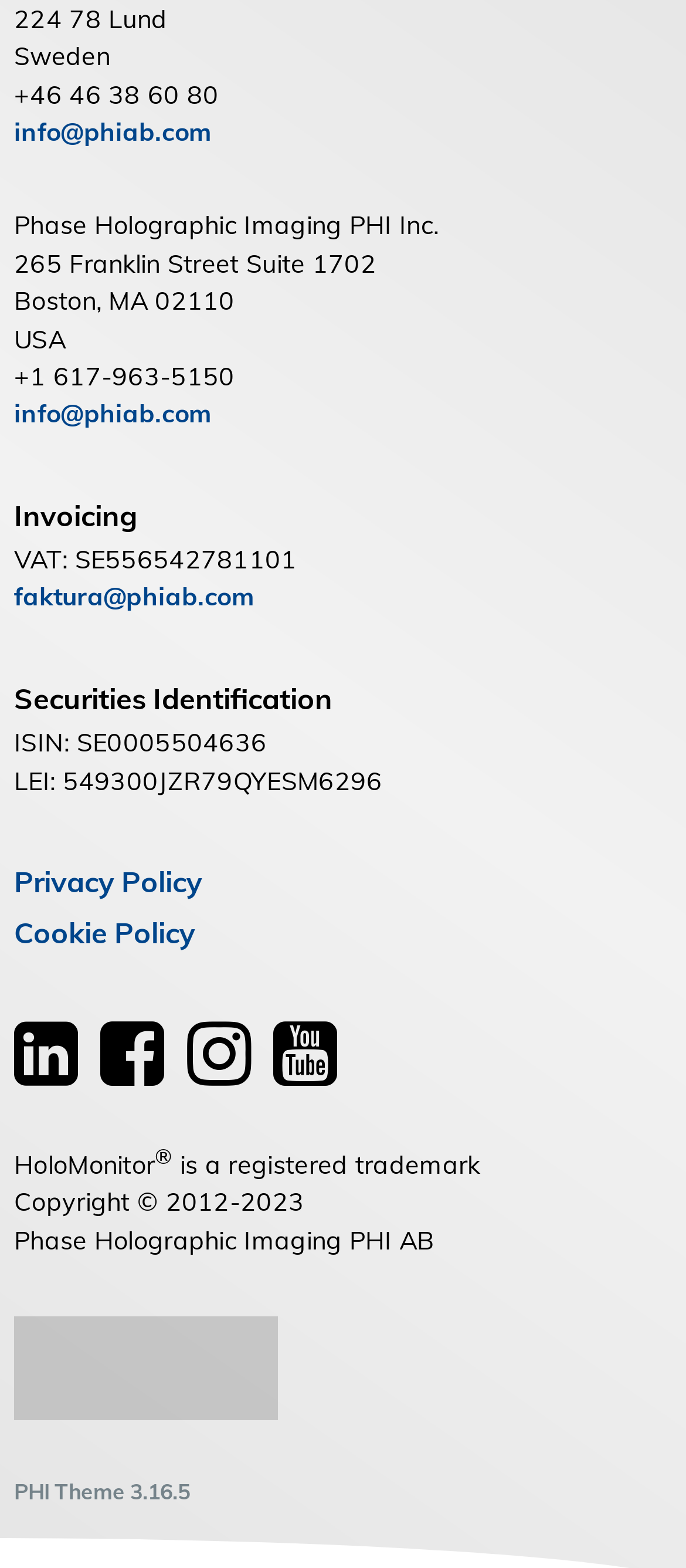What is the company name?
Use the information from the screenshot to give a comprehensive response to the question.

The company name can be found in the top section of the webpage, where the address and contact information are listed. The full company name is 'Phase Holographic Imaging PHI Inc.'.